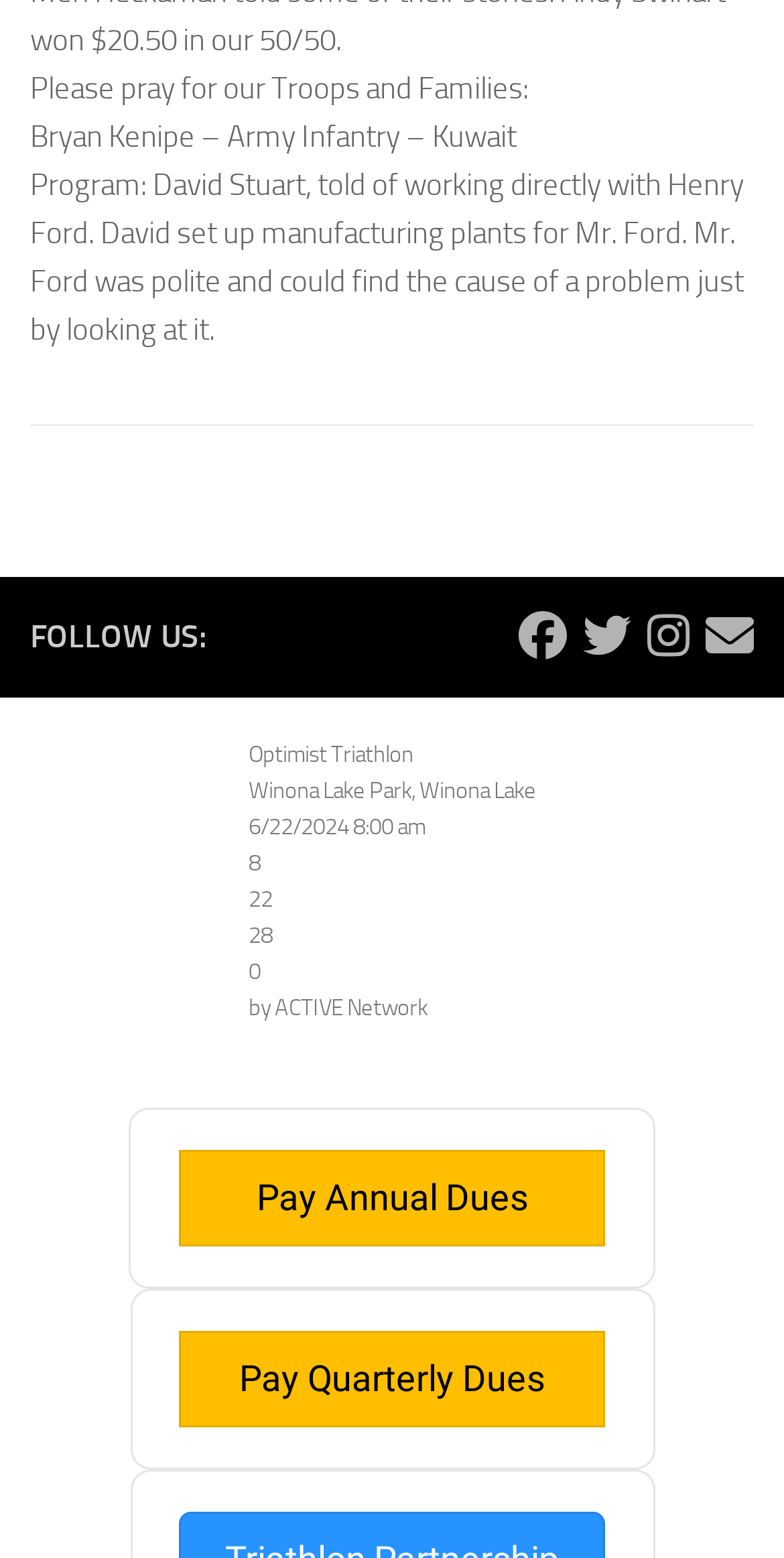What are the two options to pay dues?
Utilize the information in the image to give a detailed answer to the question.

The webpage has two links, 'Pay Annual Dues' and 'Pay Quarterly Dues', so the two options to pay dues are Annual and Quarterly.